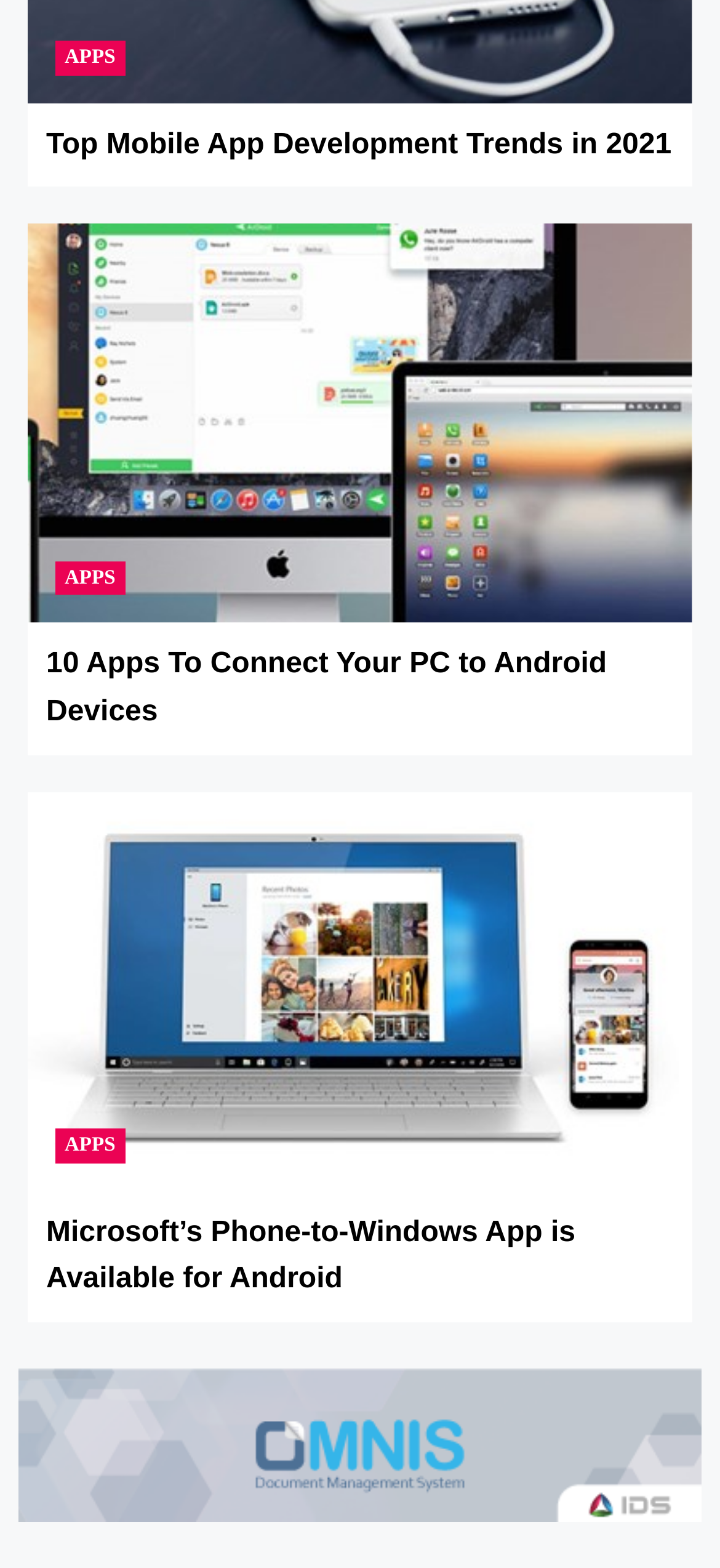Extract the bounding box coordinates for the UI element described as: "Apps".

[0.09, 0.361, 0.16, 0.375]